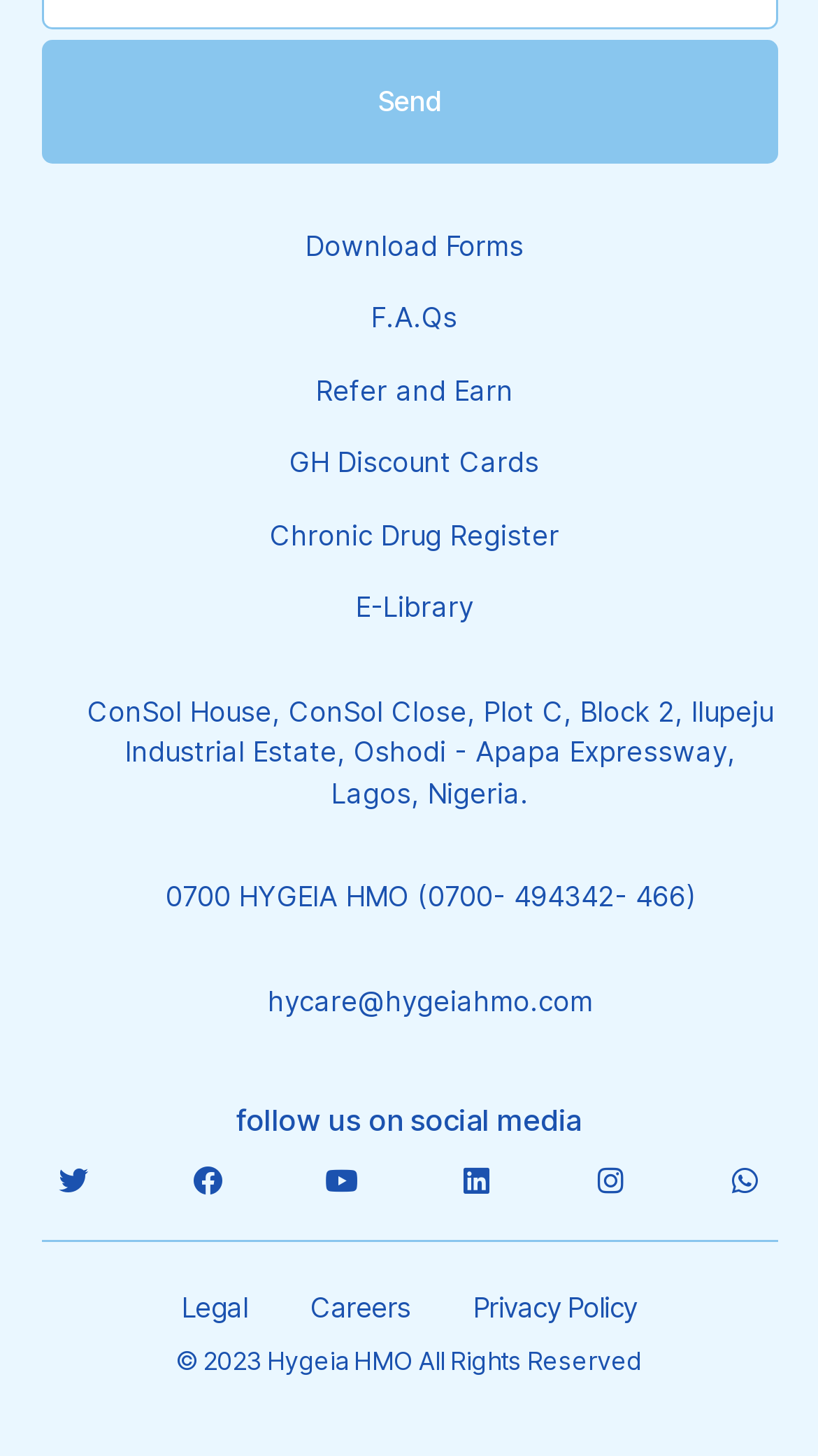What is the copyright year of Hygeia HMO?
Ensure your answer is thorough and detailed.

I found the copyright year of Hygeia HMO by looking at the heading element at the bottom of the webpage, which contains the copyright information.